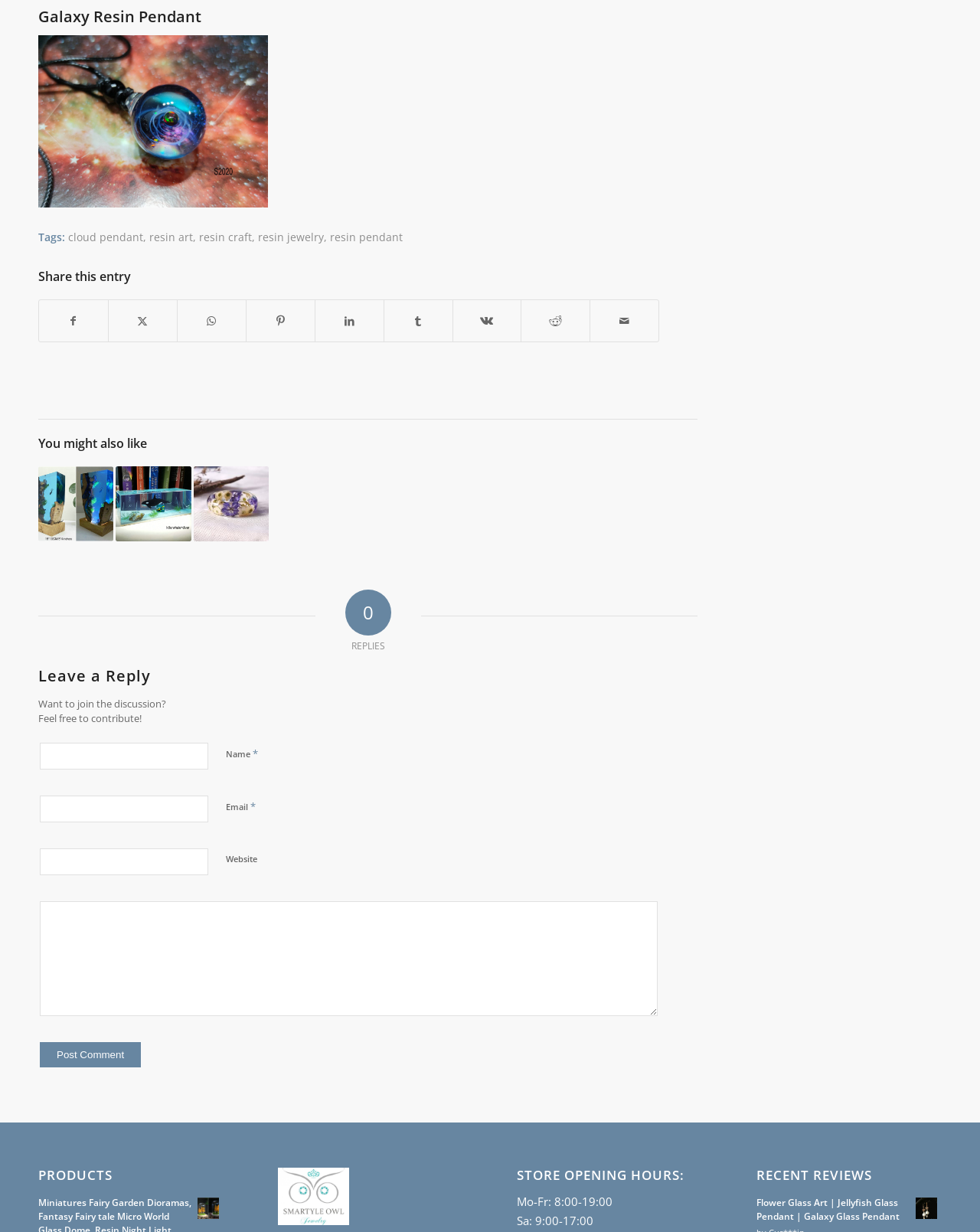Determine the bounding box coordinates for the element that should be clicked to follow this instruction: "Click the 'Galaxy Resin Pendant' link". The coordinates should be given as four float numbers between 0 and 1, in the format [left, top, right, bottom].

[0.039, 0.005, 0.205, 0.022]